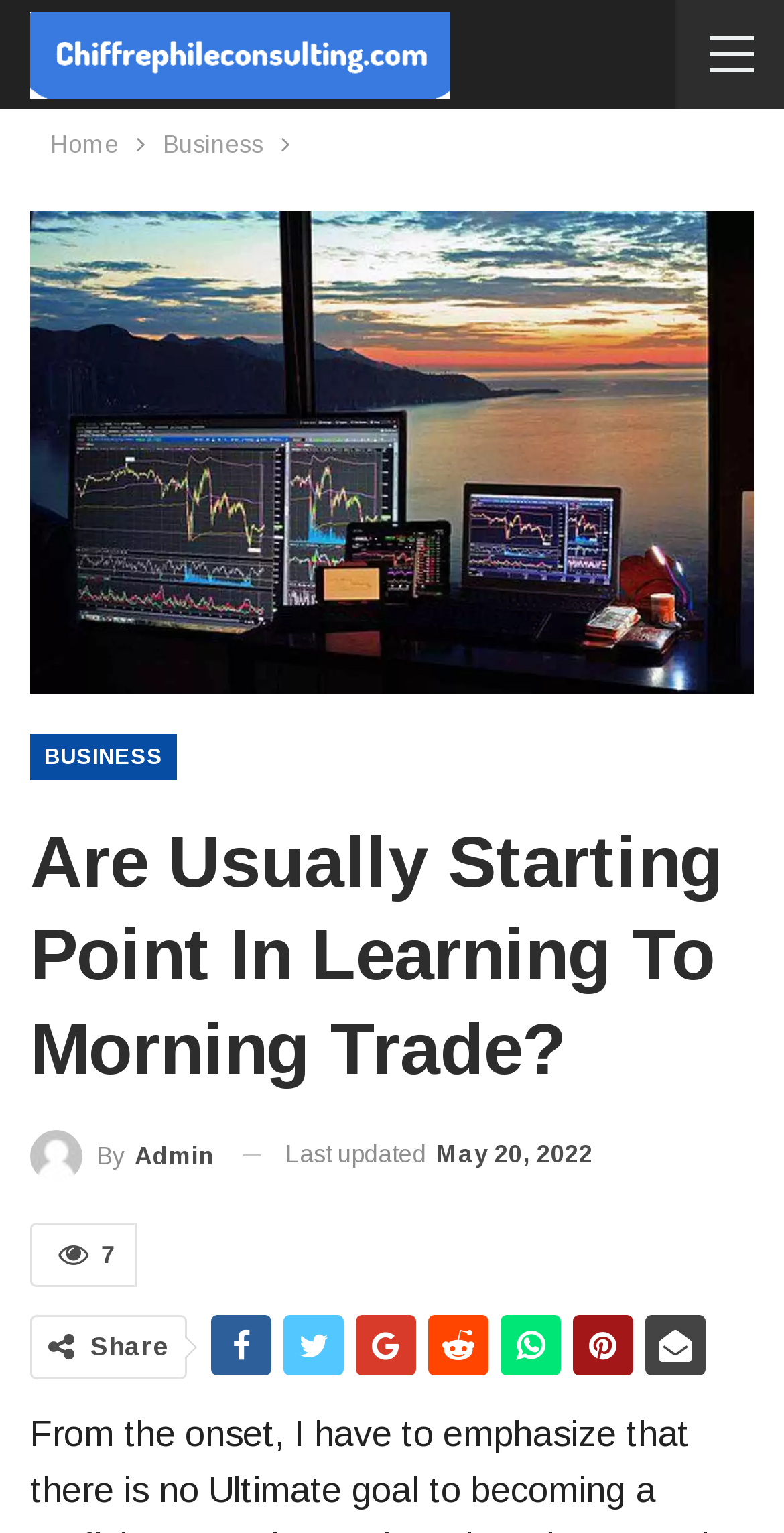How many social media sharing links are there?
Use the information from the screenshot to give a comprehensive response to the question.

I counted the number of social media sharing links, which include '', '', '', '', '', and ''.